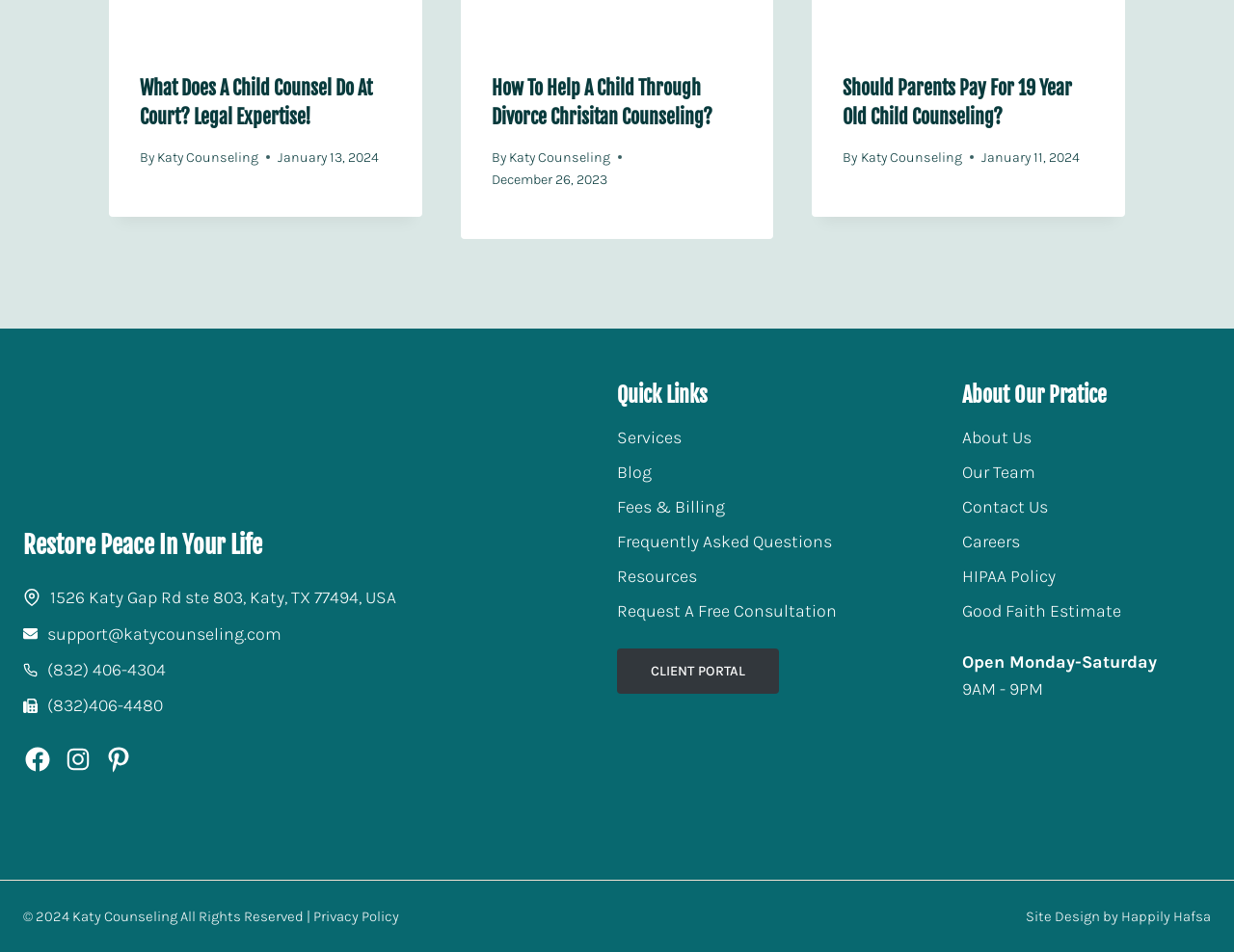What social media platforms does the counseling service have?
Based on the image, answer the question in a detailed manner.

The social media platforms of the counseling service can be found in the footer section of the webpage, where it is mentioned as links 'Facebook', 'Instagram', and 'Pinterest'.